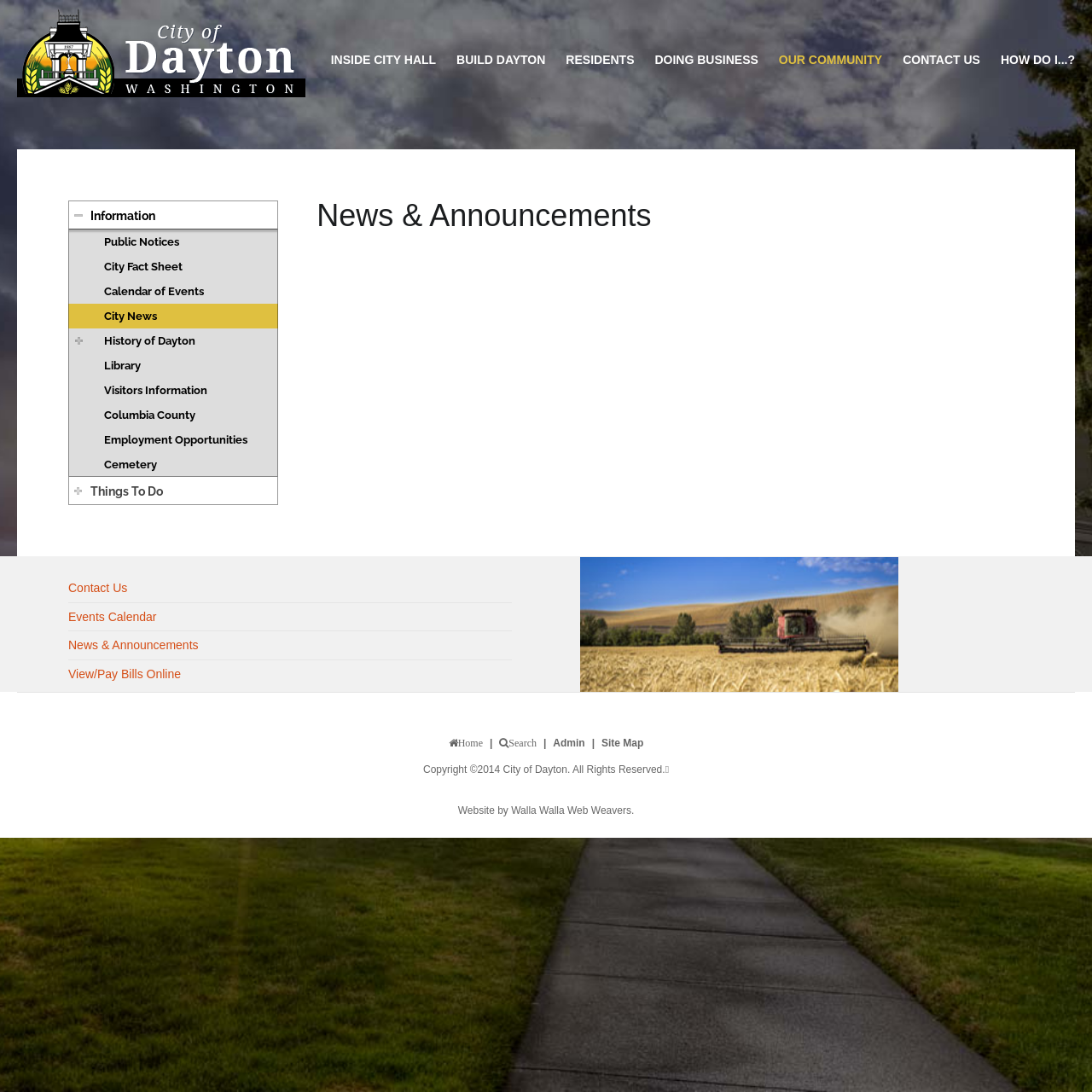Please find the bounding box coordinates of the element that you should click to achieve the following instruction: "Click on City of Dayton link". The coordinates should be presented as four float numbers between 0 and 1: [left, top, right, bottom].

[0.016, 0.008, 0.28, 0.089]